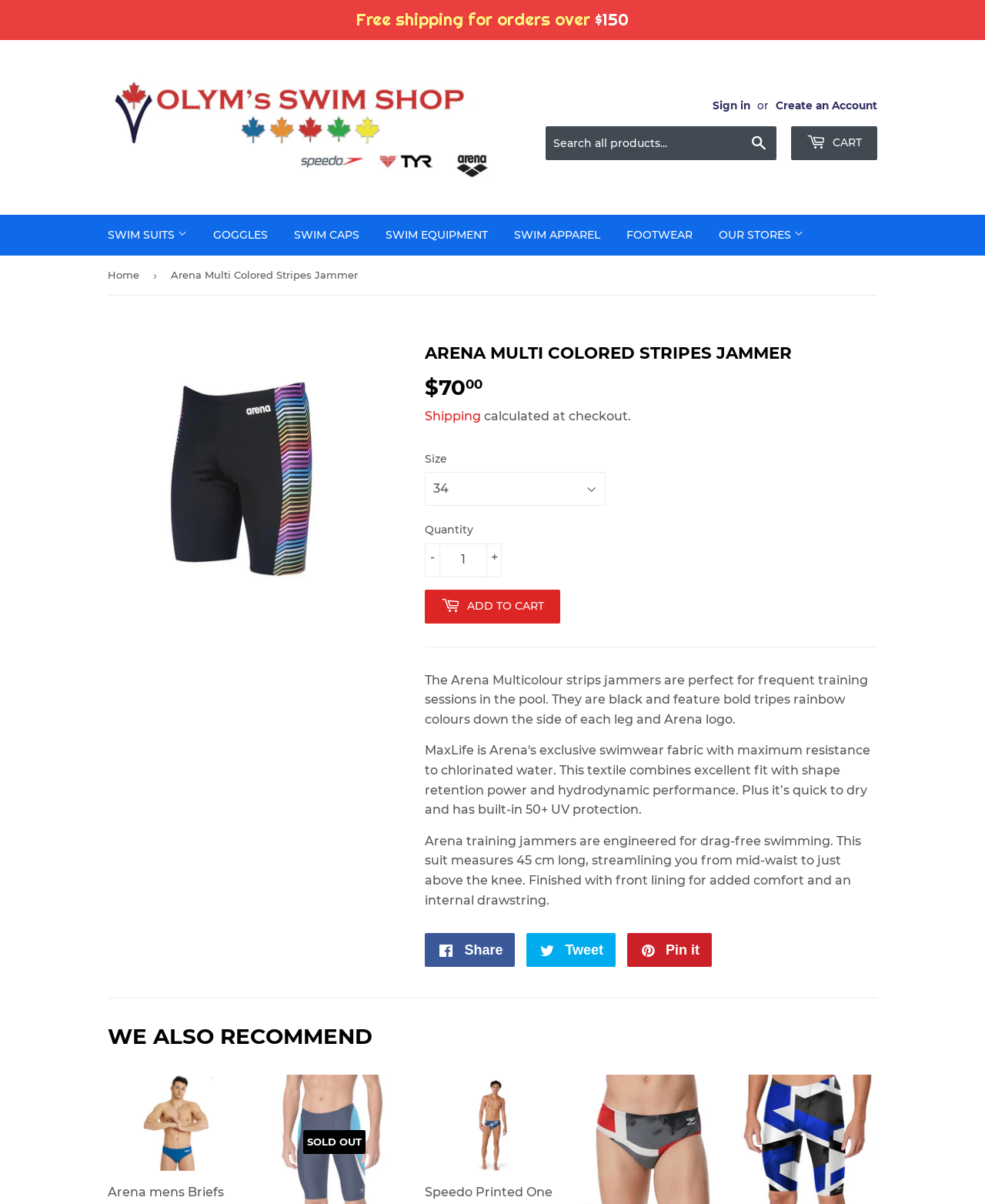Find the bounding box coordinates for the element that must be clicked to complete the instruction: "Search all products". The coordinates should be four float numbers between 0 and 1, indicated as [left, top, right, bottom].

[0.554, 0.105, 0.788, 0.133]